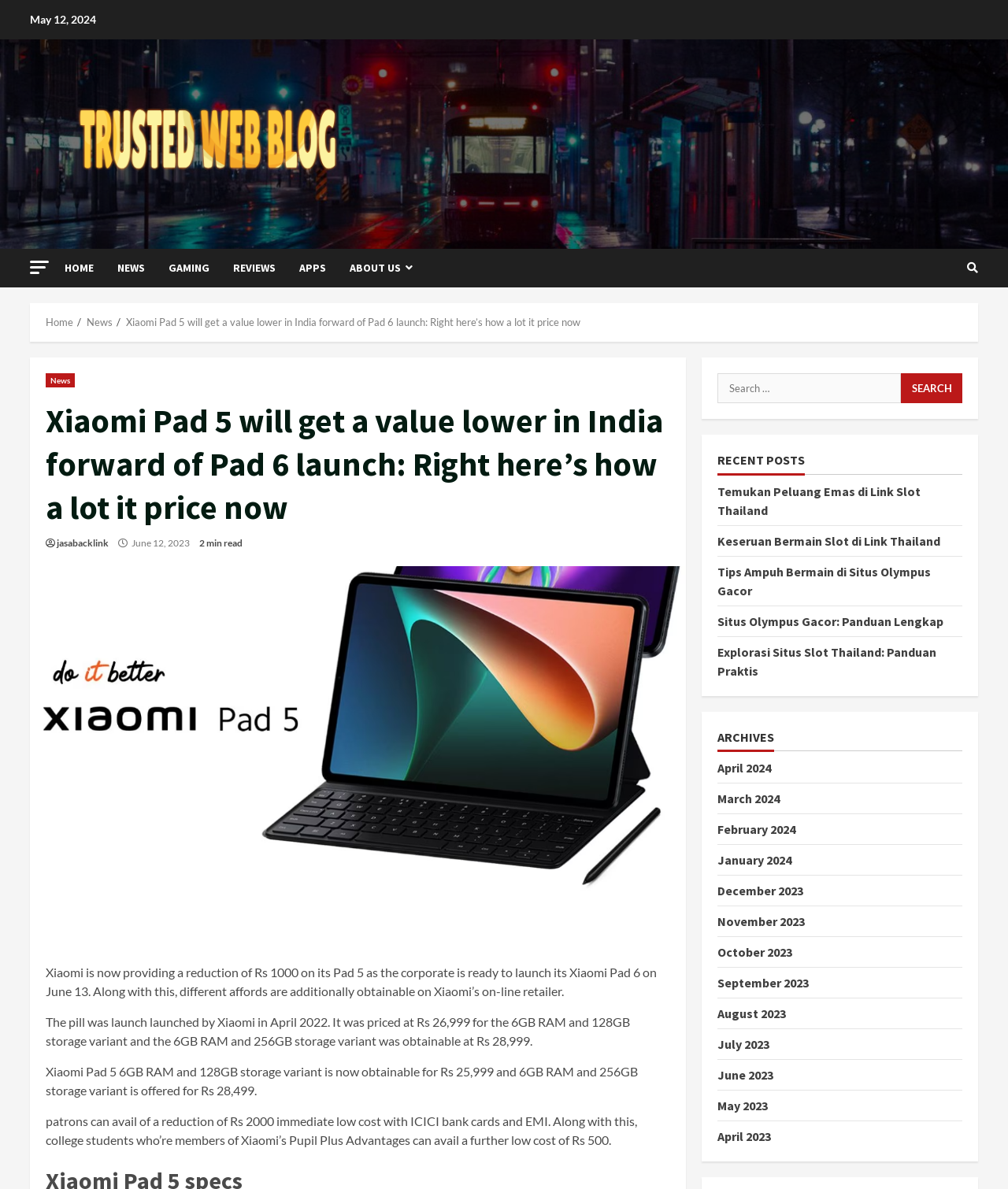Please identify the bounding box coordinates of the area that needs to be clicked to fulfill the following instruction: "Search for something."

None